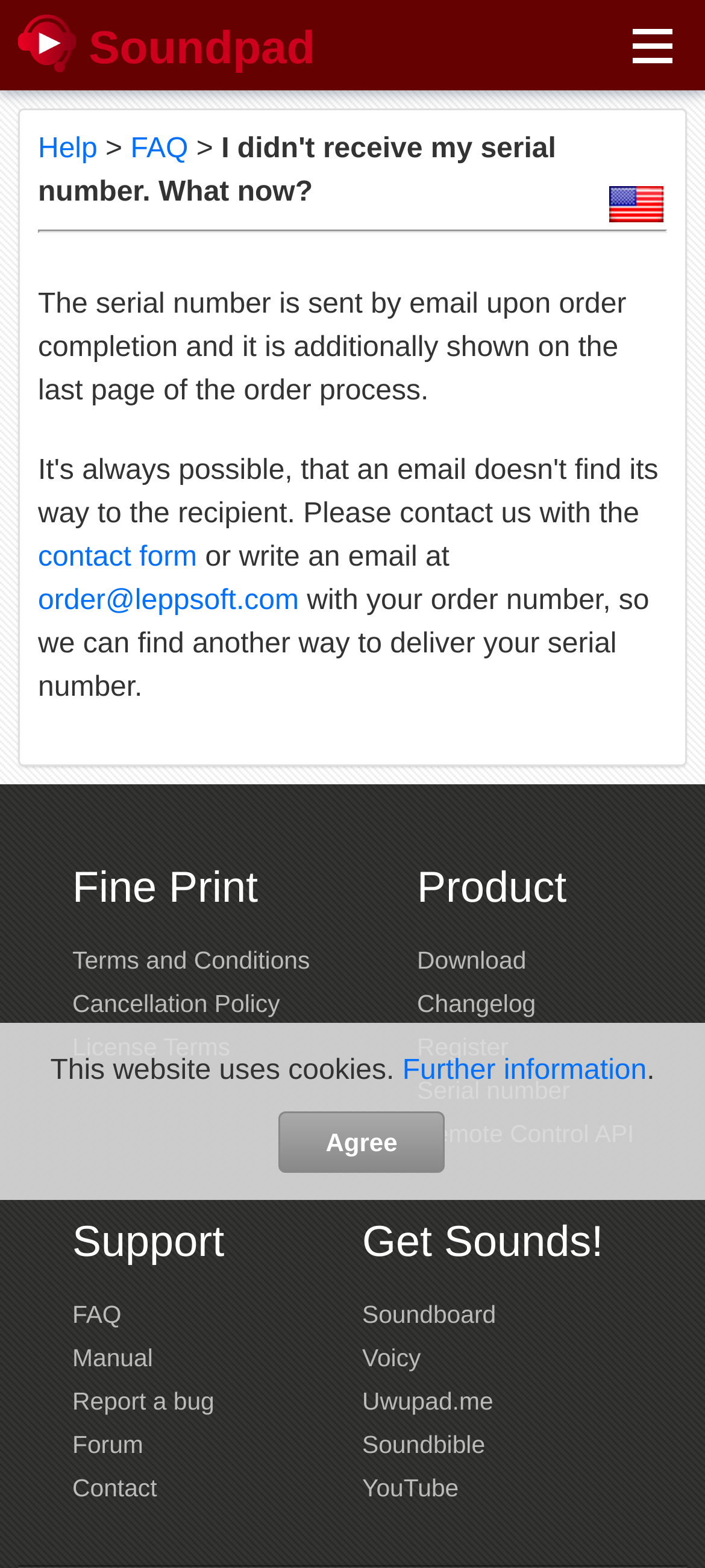Please identify the bounding box coordinates of the element I need to click to follow this instruction: "Contact us through the contact form".

[0.054, 0.346, 0.28, 0.365]